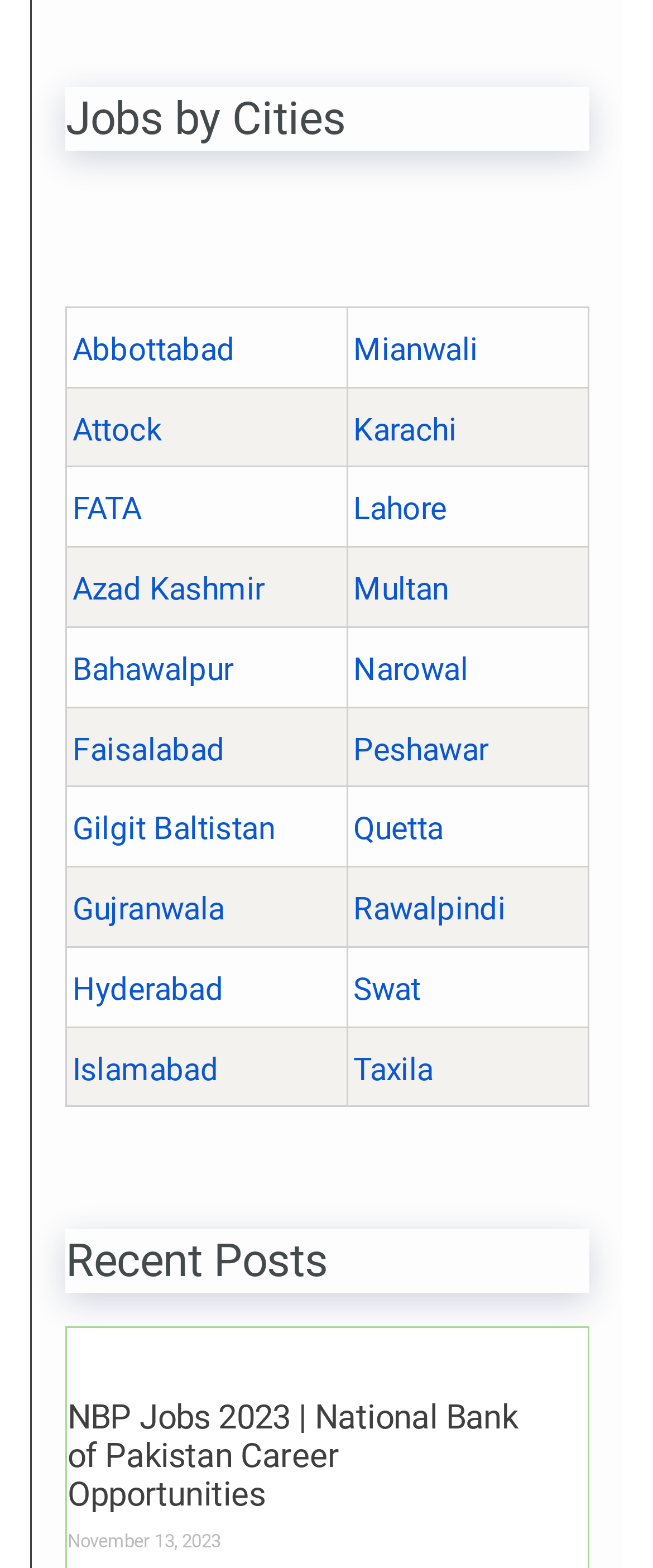Please specify the bounding box coordinates of the clickable region necessary for completing the following instruction: "Browse jobs in Karachi". The coordinates must consist of four float numbers between 0 and 1, i.e., [left, top, right, bottom].

[0.541, 0.262, 0.699, 0.286]